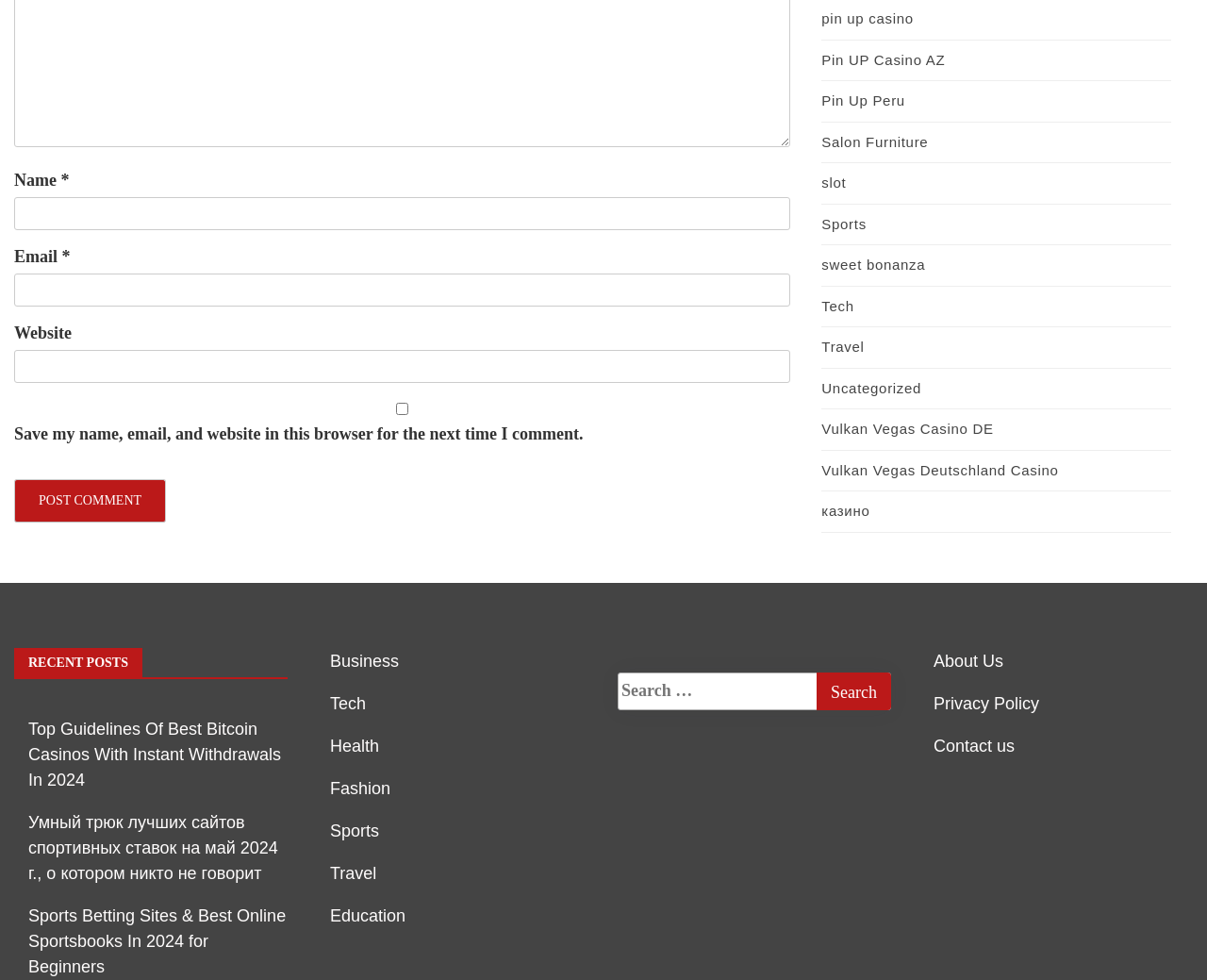Kindly determine the bounding box coordinates for the clickable area to achieve the given instruction: "Click the 'Post Comment' button".

[0.012, 0.489, 0.138, 0.533]